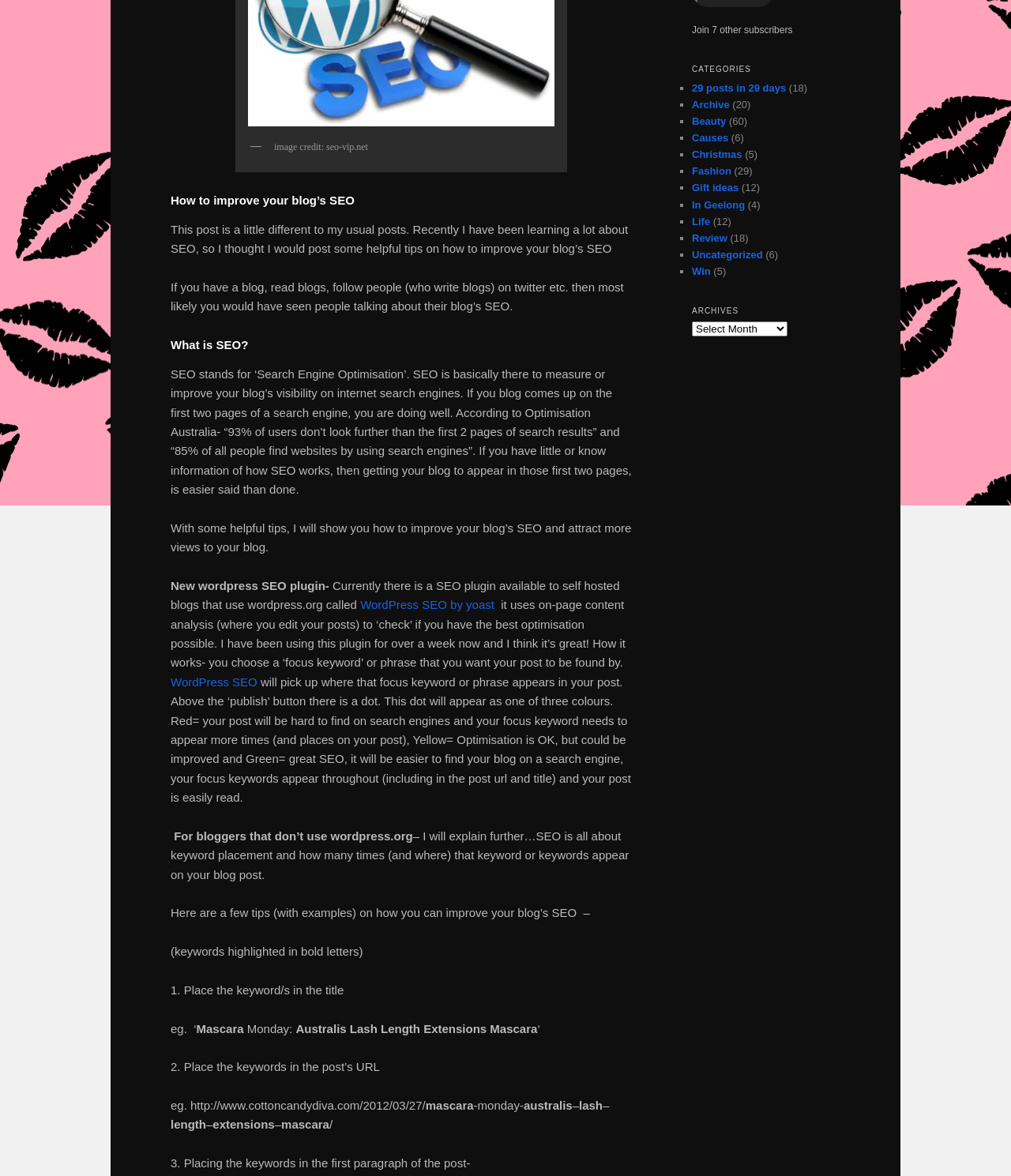Using the provided element description: "Archive", identify the bounding box coordinates. The coordinates should be four floats between 0 and 1 in the order [left, top, right, bottom].

[0.684, 0.084, 0.722, 0.094]